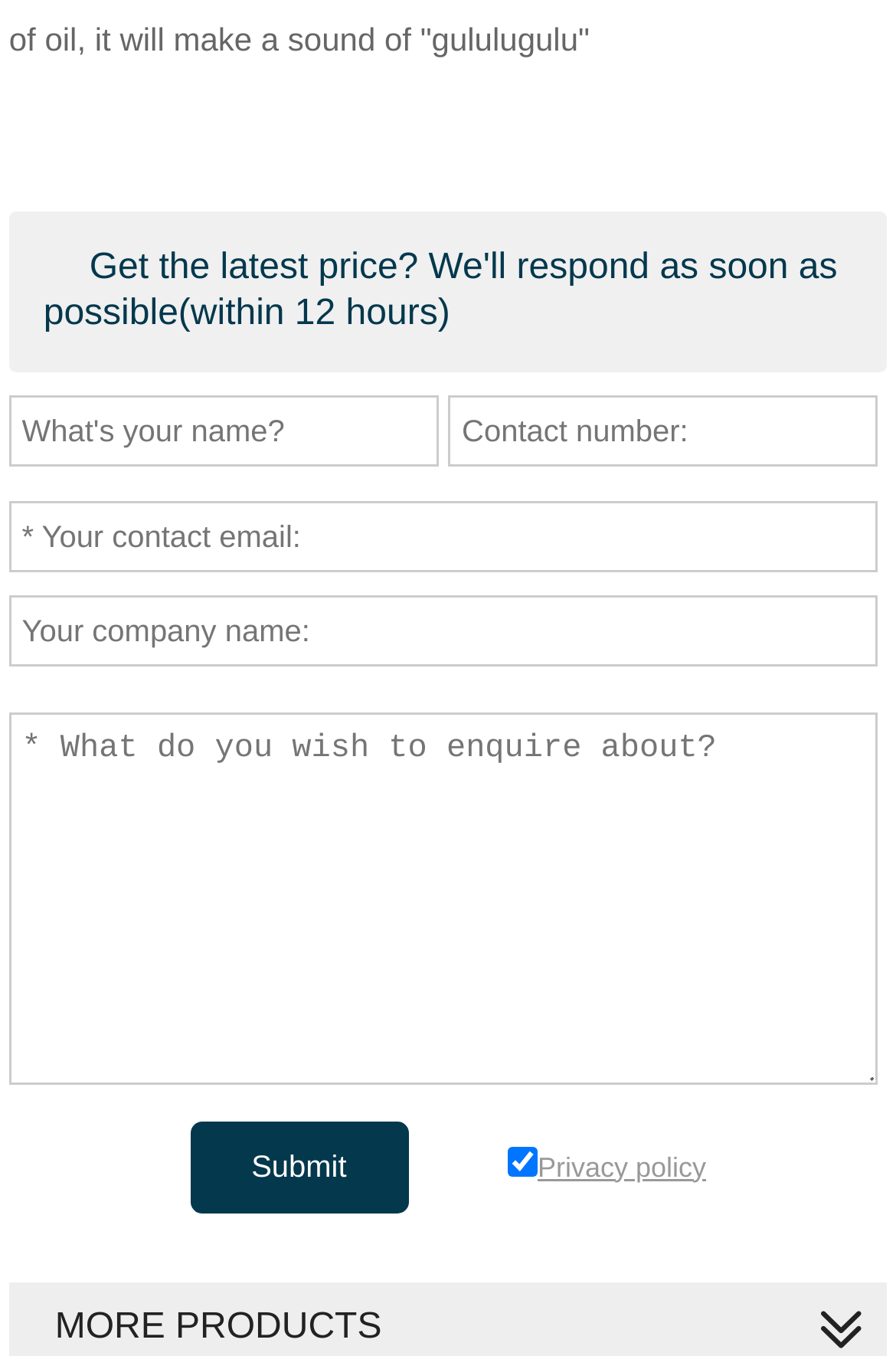Respond to the question below with a single word or phrase:
What is the first field asking for?

Name